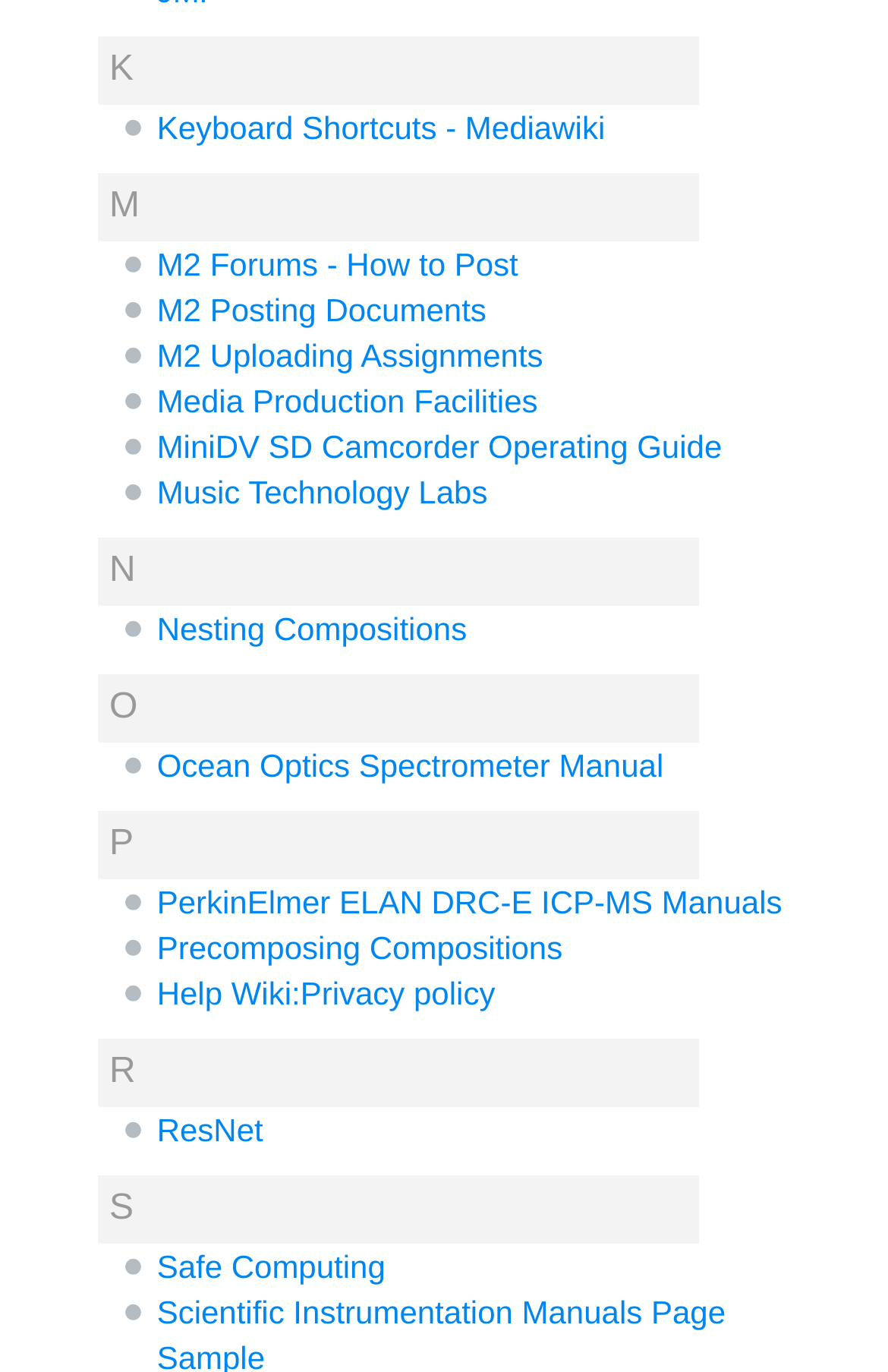What is the first link under the 'S' heading?
From the image, respond with a single word or phrase.

Safe Computing